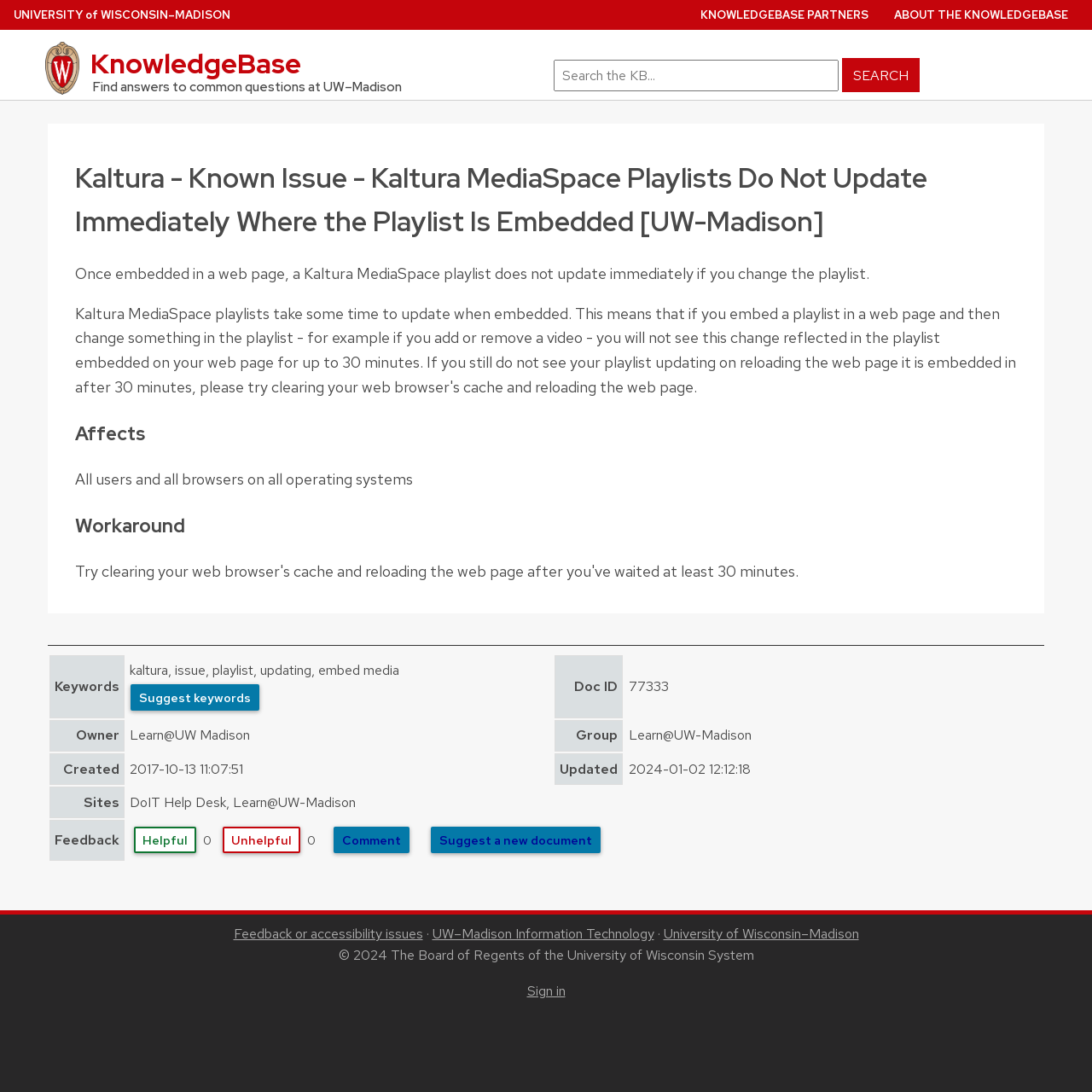Specify the bounding box coordinates for the region that must be clicked to perform the given instruction: "Subscribe to NEWSLETTERS".

None